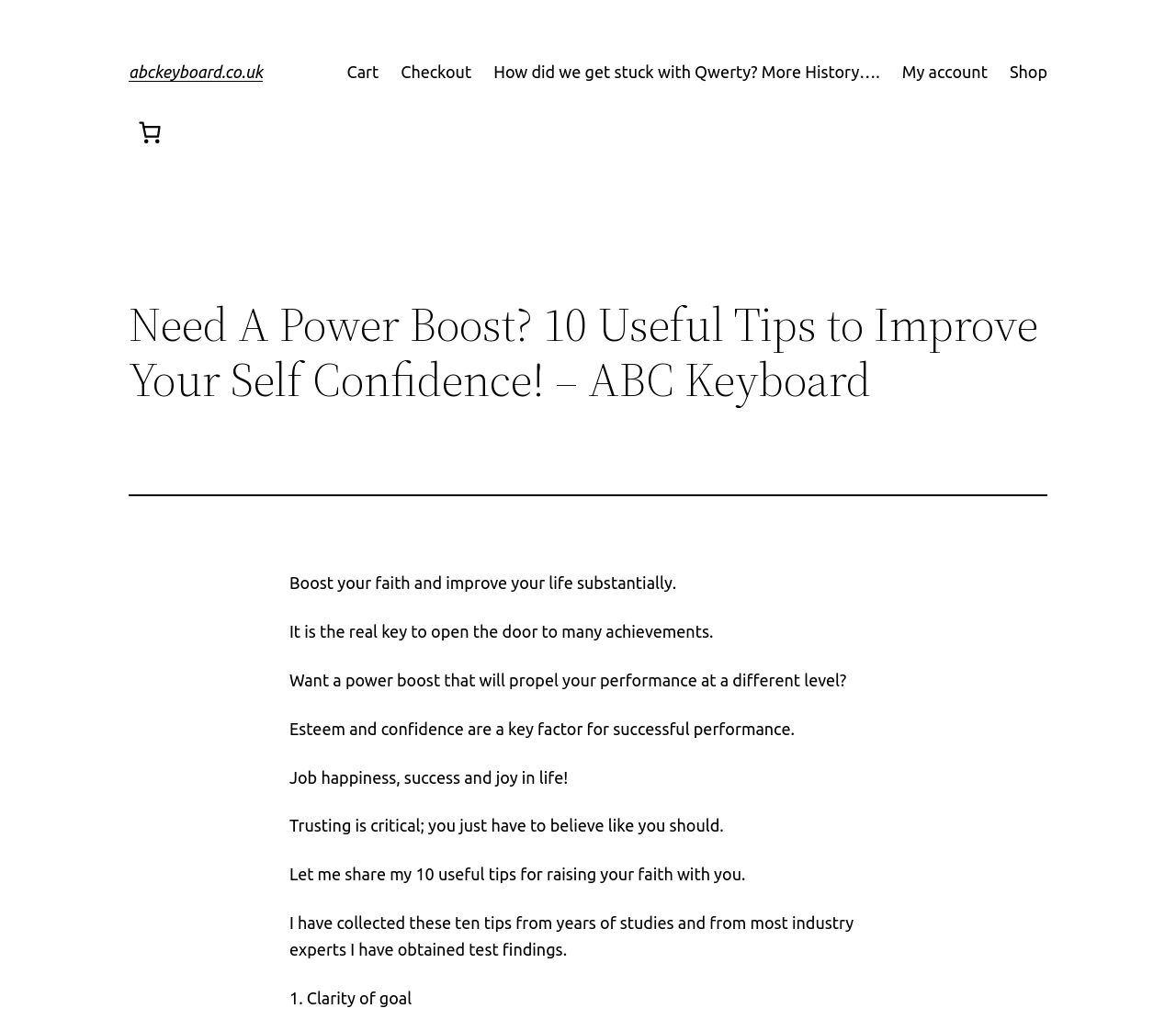Answer the question in one word or a short phrase:
What is the first tip for raising faith?

Clarity of goal